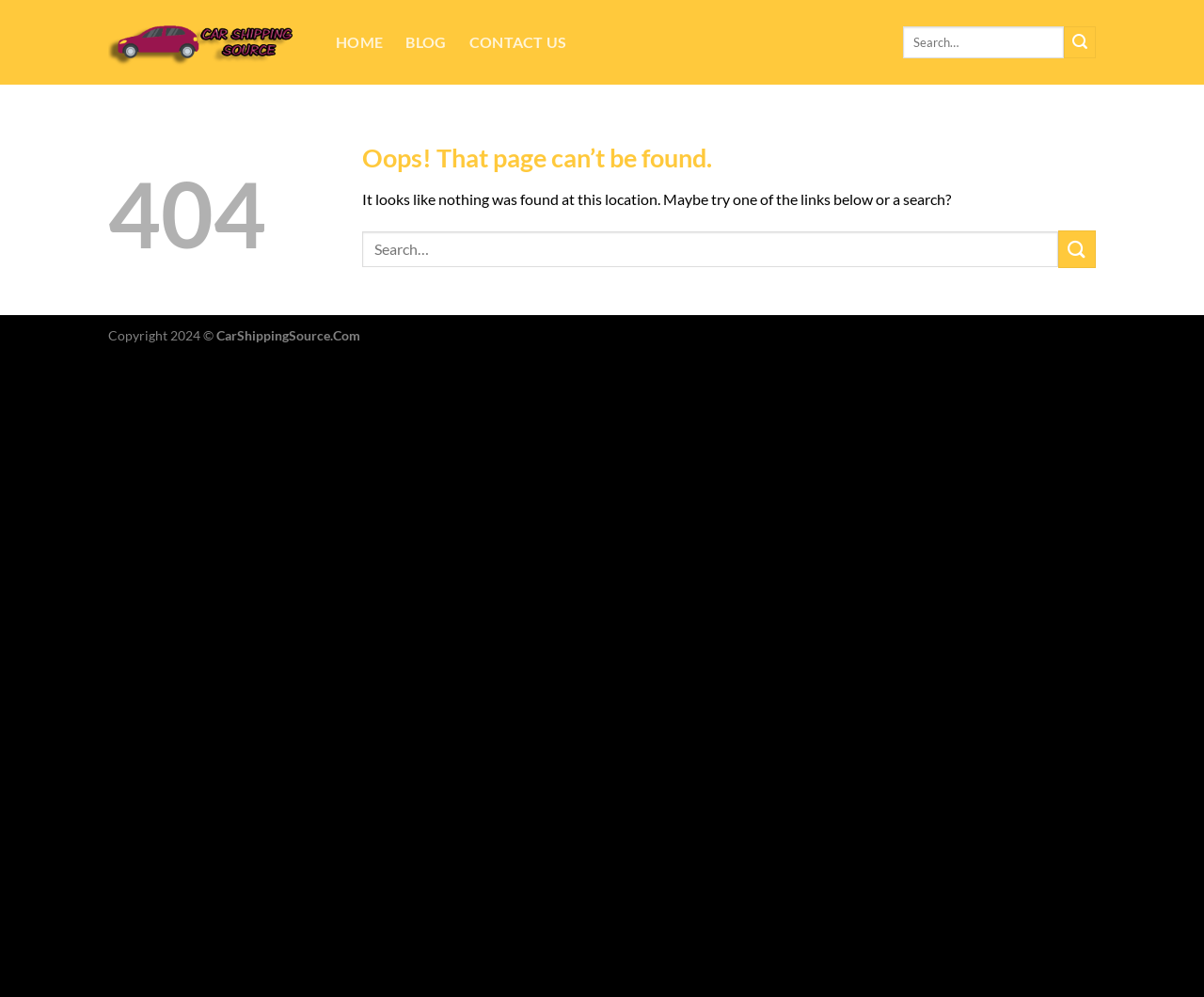Bounding box coordinates are specified in the format (top-left x, top-left y, bottom-right x, bottom-right y). All values are floating point numbers bounded between 0 and 1. Please provide the bounding box coordinate of the region this sentence describes: title="Car Shipping Source Blog"

[0.09, 0.018, 0.246, 0.067]